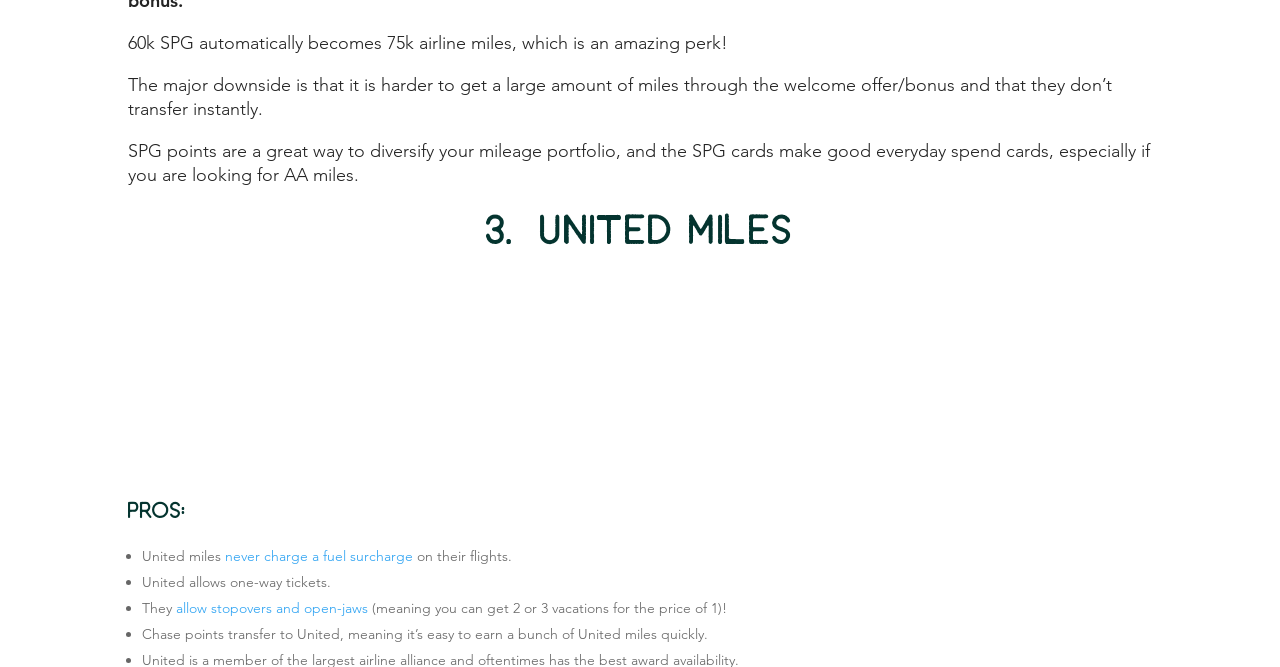Could you please study the image and provide a detailed answer to the question:
What is a unique feature of United tickets?

The text states, 'They allow stopovers and open-jaws (meaning you can get 2 or 3 vacations for the price of 1)!', indicating that United tickets have the unique feature of allowing stopovers and open-jaws, which enables users to get multiple vacations for the price of one.